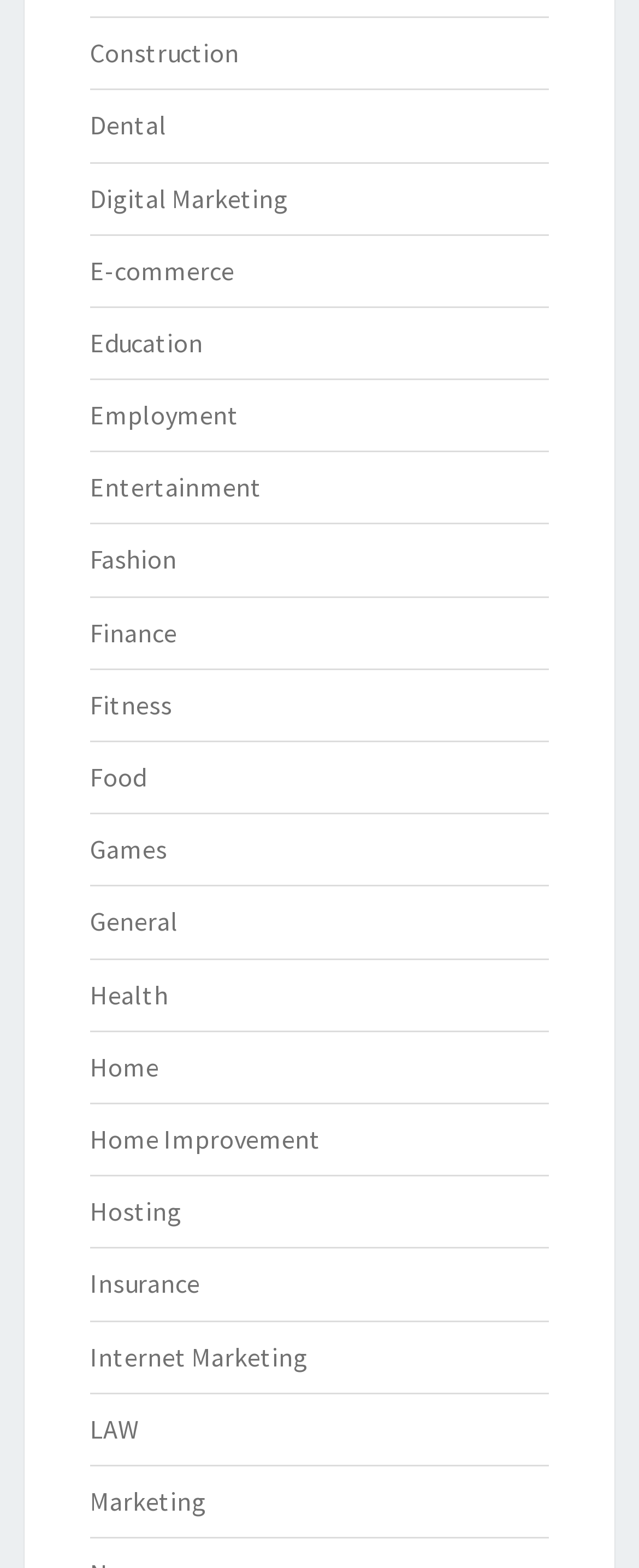Determine the bounding box of the UI element mentioned here: "General". The coordinates must be in the format [left, top, right, bottom] with values ranging from 0 to 1.

[0.141, 0.577, 0.279, 0.598]